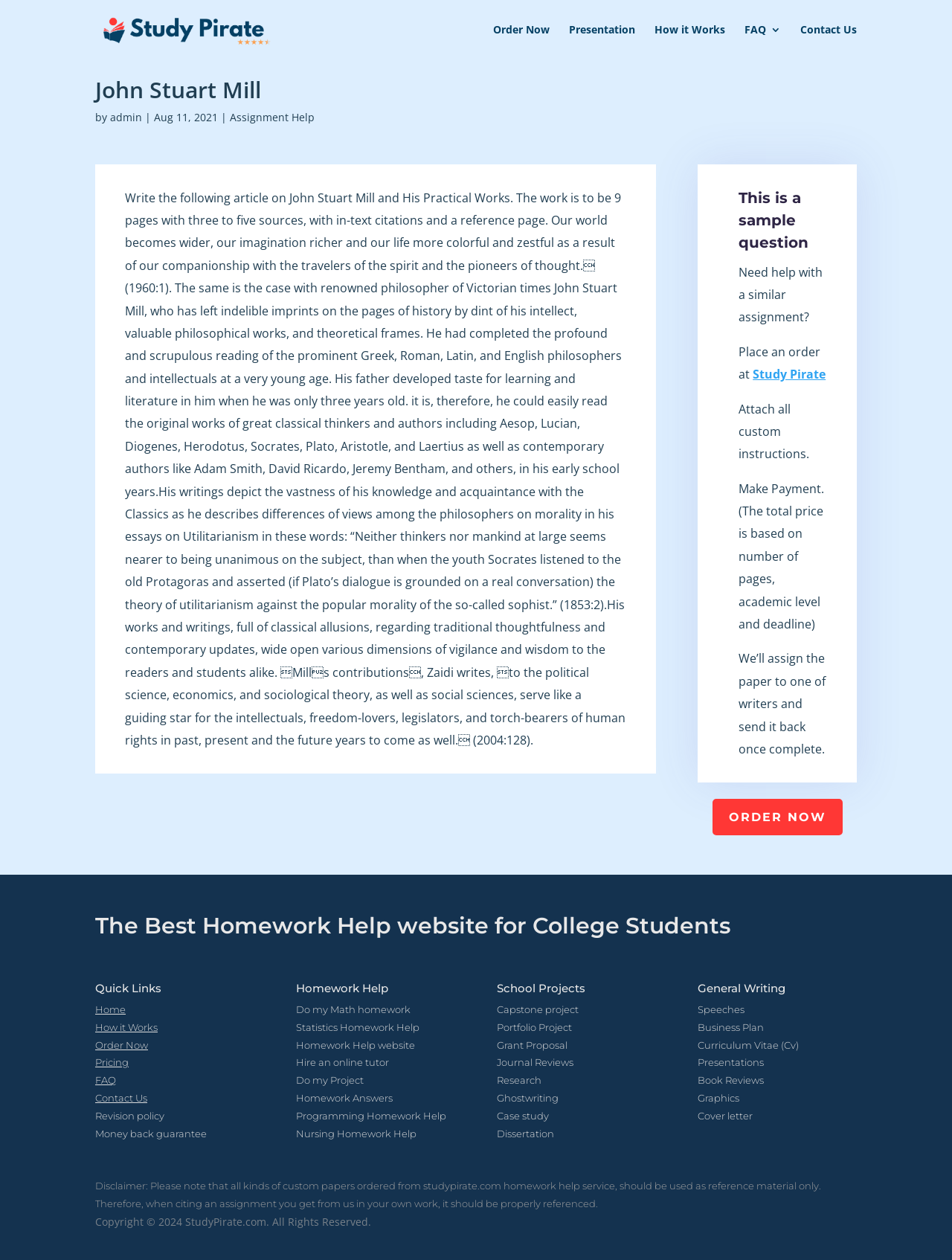Identify the bounding box coordinates of the area you need to click to perform the following instruction: "Get help with a similar assignment".

[0.776, 0.209, 0.864, 0.258]